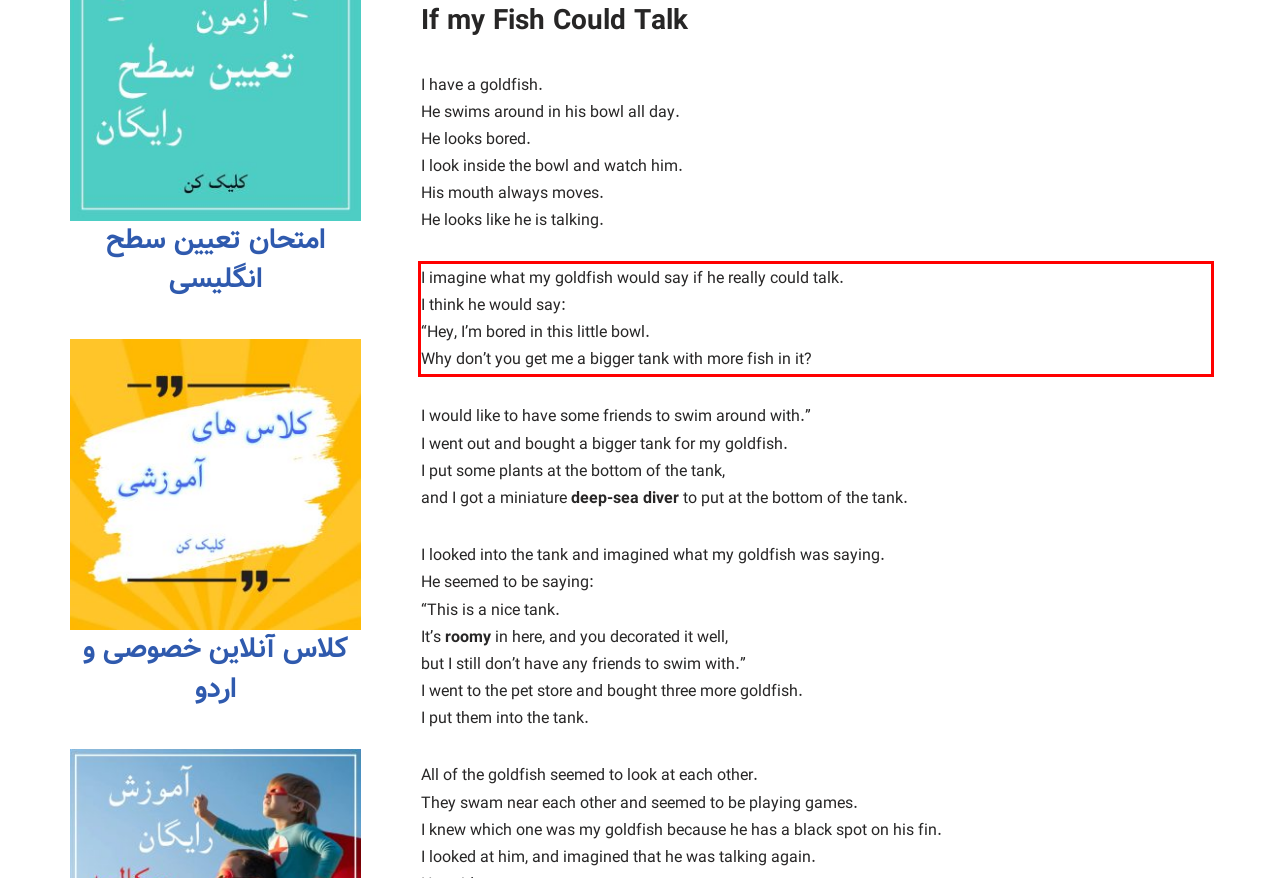Locate the red bounding box in the provided webpage screenshot and use OCR to determine the text content inside it.

I imagine what my goldfish would say if he really could talk. I think he would say: “Hey, I’m bored in this little bowl. Why don’t you get me a bigger tank with more fish in it?